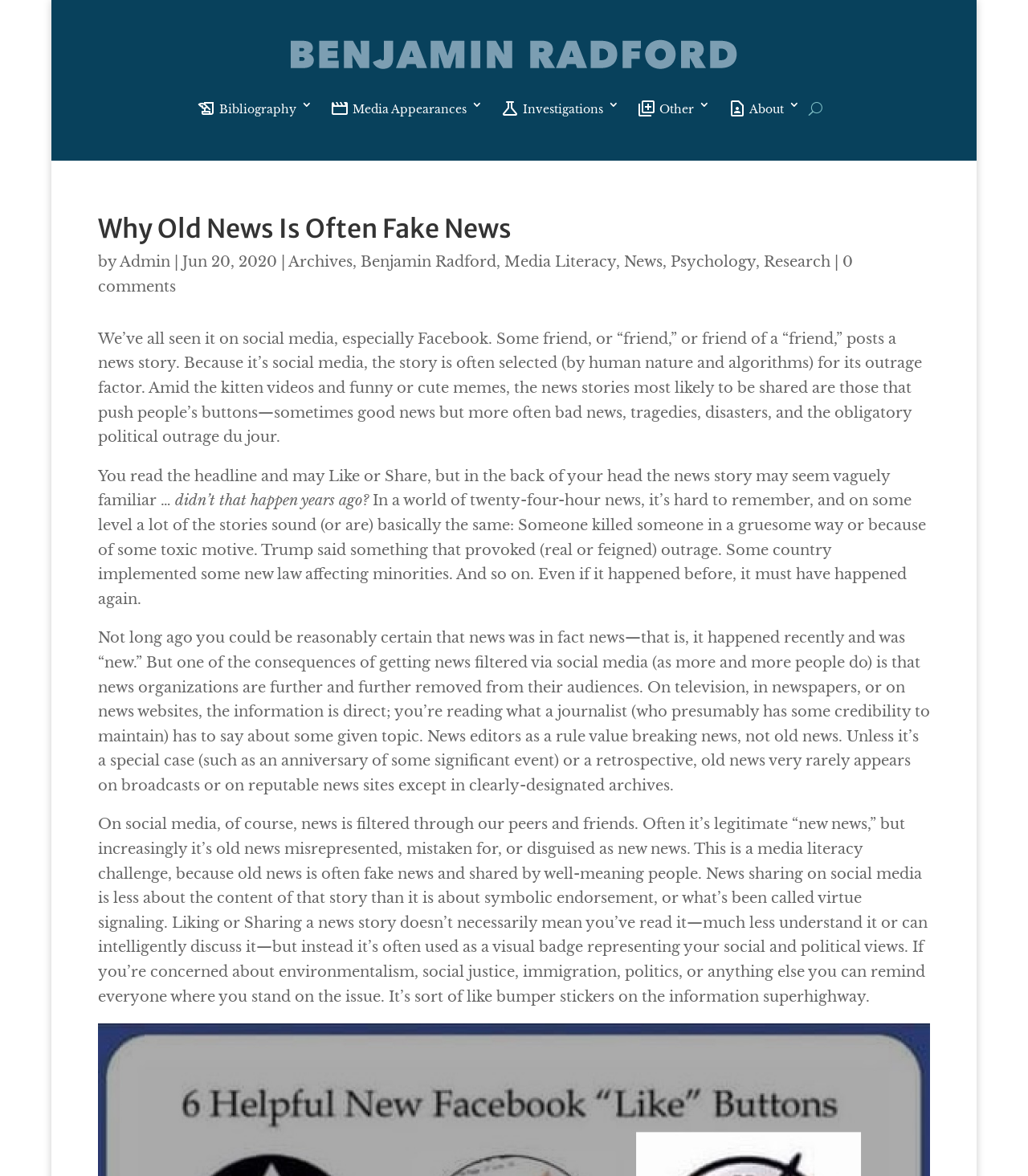What is the purpose of sharing news on social media?
Based on the image, give a one-word or short phrase answer.

Virtue signaling